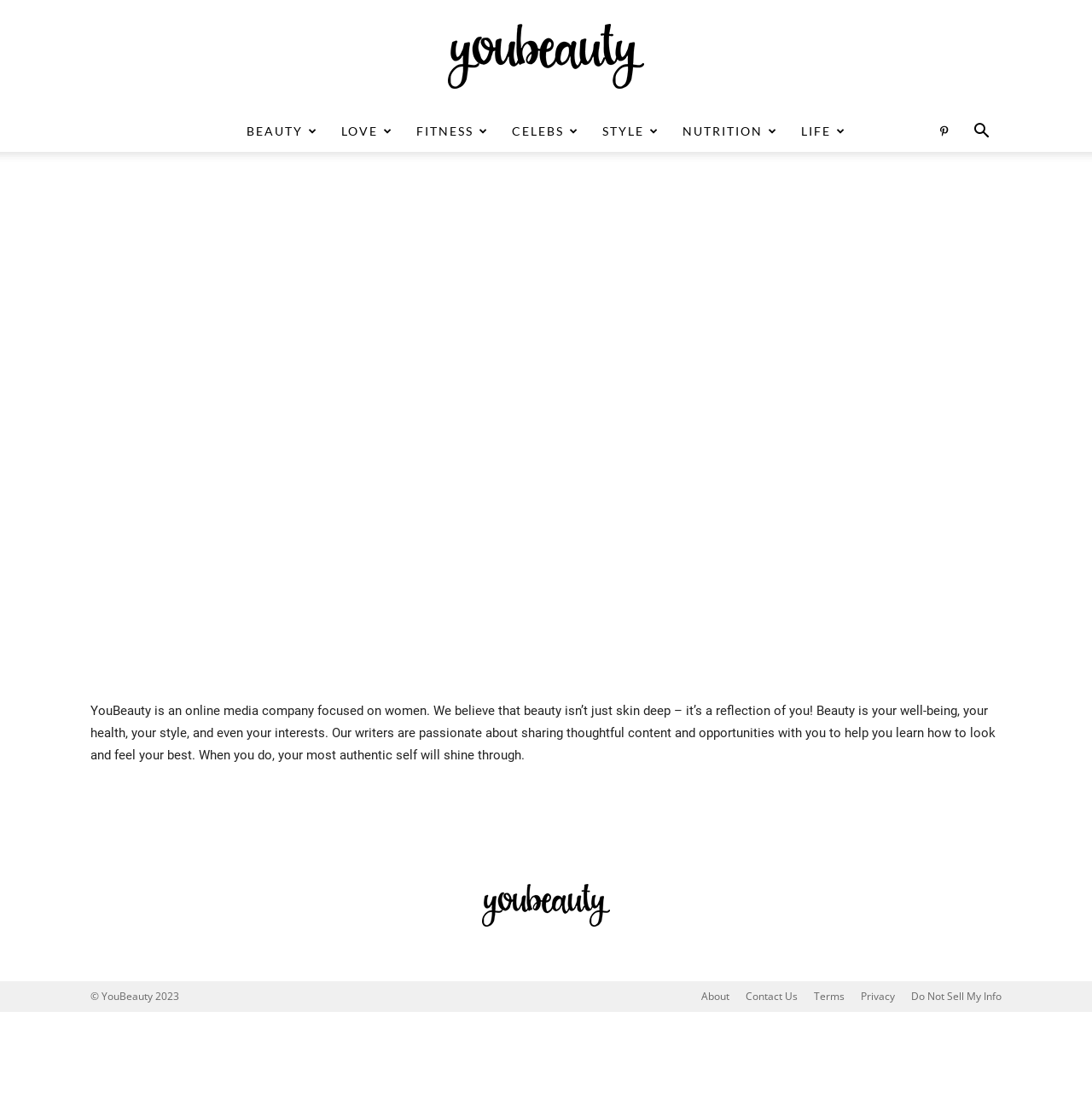Please study the image and answer the question comprehensively:
What is the theme of the content shared by the writers?

The theme of the content shared by the writers can be inferred from the static text element that describes the company's mission, which states that beauty is not just skin deep, but also includes well-being, health, style, and interests.